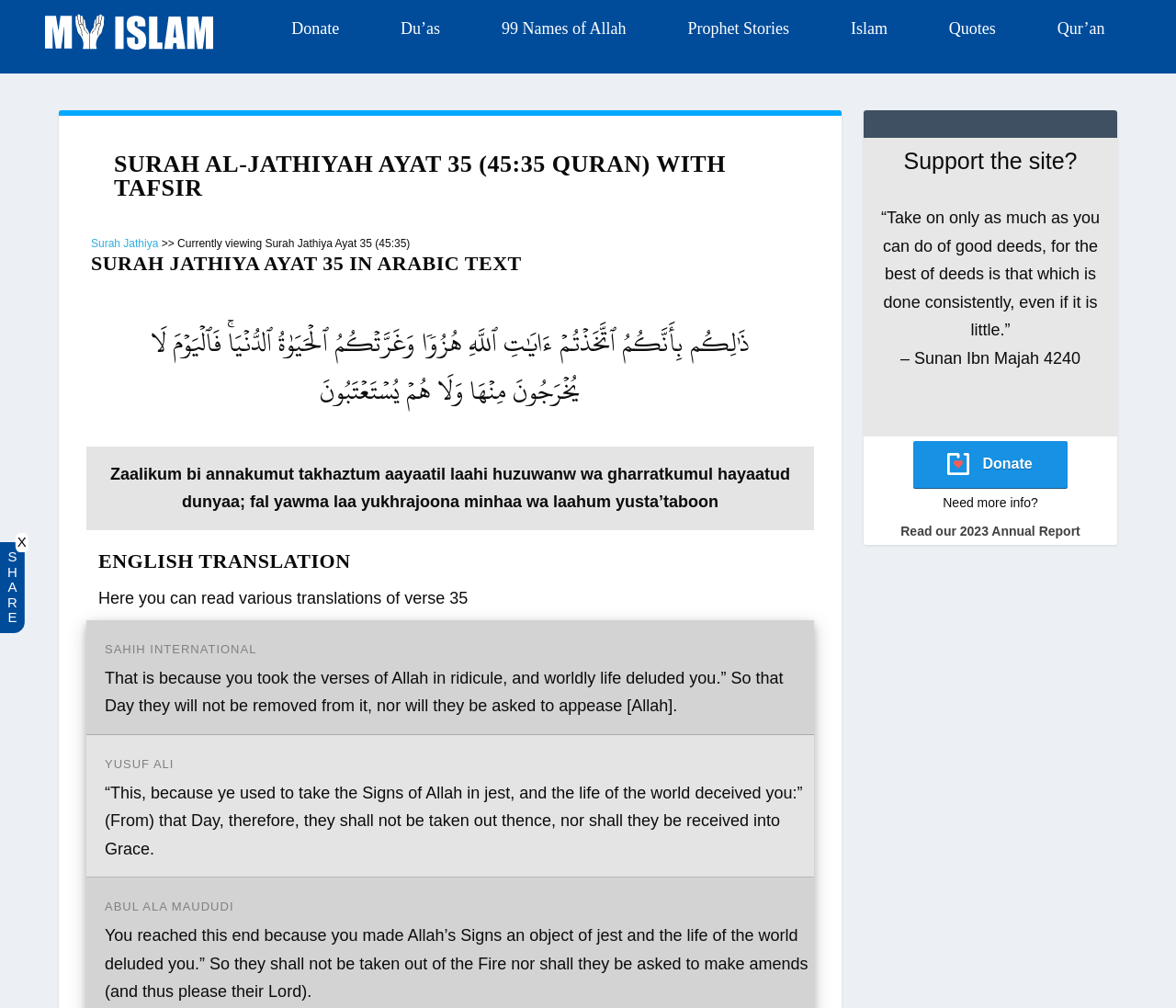Pinpoint the bounding box coordinates of the clickable element to carry out the following instruction: "Read the English translation of Surah Jathiya Ayat 35."

[0.084, 0.544, 0.682, 0.579]